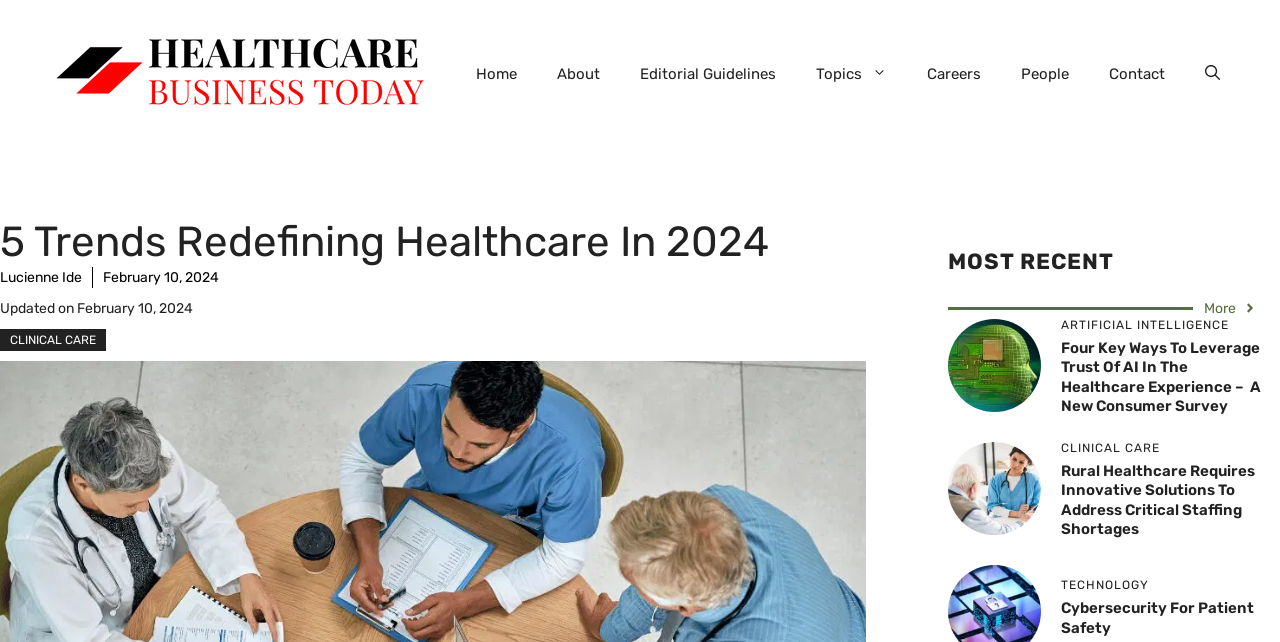Can you determine the bounding box coordinates of the area that needs to be clicked to fulfill the following instruction: "Search using the 'Open Search Bar' link"?

[0.926, 0.068, 0.969, 0.161]